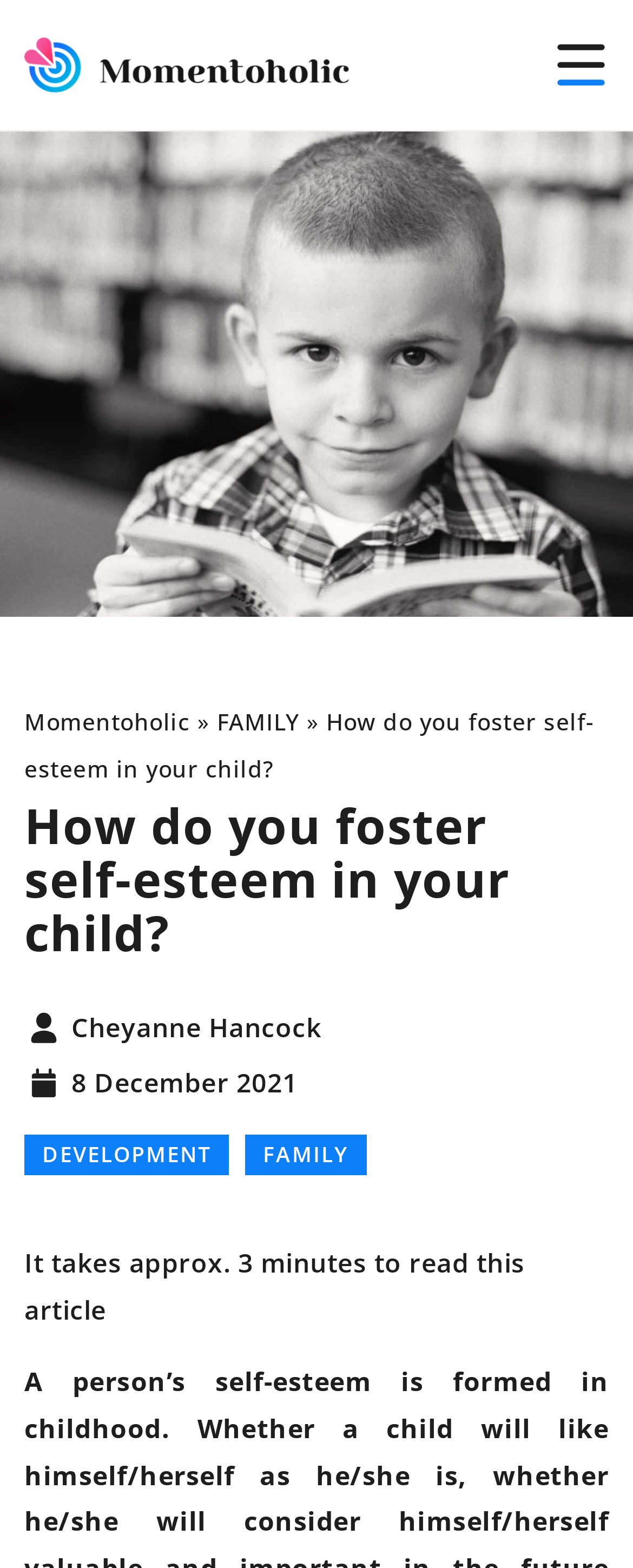Create a detailed description of the webpage's content and layout.

The webpage appears to be a blog article titled "How do you foster self-esteem in your child?" from Momentoholic. At the top left, there is a link to the website's homepage, accompanied by a small image of the website's logo. To the right of the logo, there is a larger image that spans the width of the page, likely a header image related to the article's topic.

Below the header image, there is a heading element that repeats the article title. To the right of the heading, there is a small image, followed by a link to the author's name, Cheyanne Hancock, and another small image. Below these elements, there is a time element displaying the date "8 December 2021".

The article's content is divided into sections, with links to related categories "DEVELOPMENT" and "FAMILY" located below the author information. A static text element indicates that the article takes approximately 3 minutes to read.

There are a total of 5 images on the page, including the website's logo, the header image, and three small images scattered throughout the page. The layout is organized, with clear headings and concise text, making it easy to navigate and read.